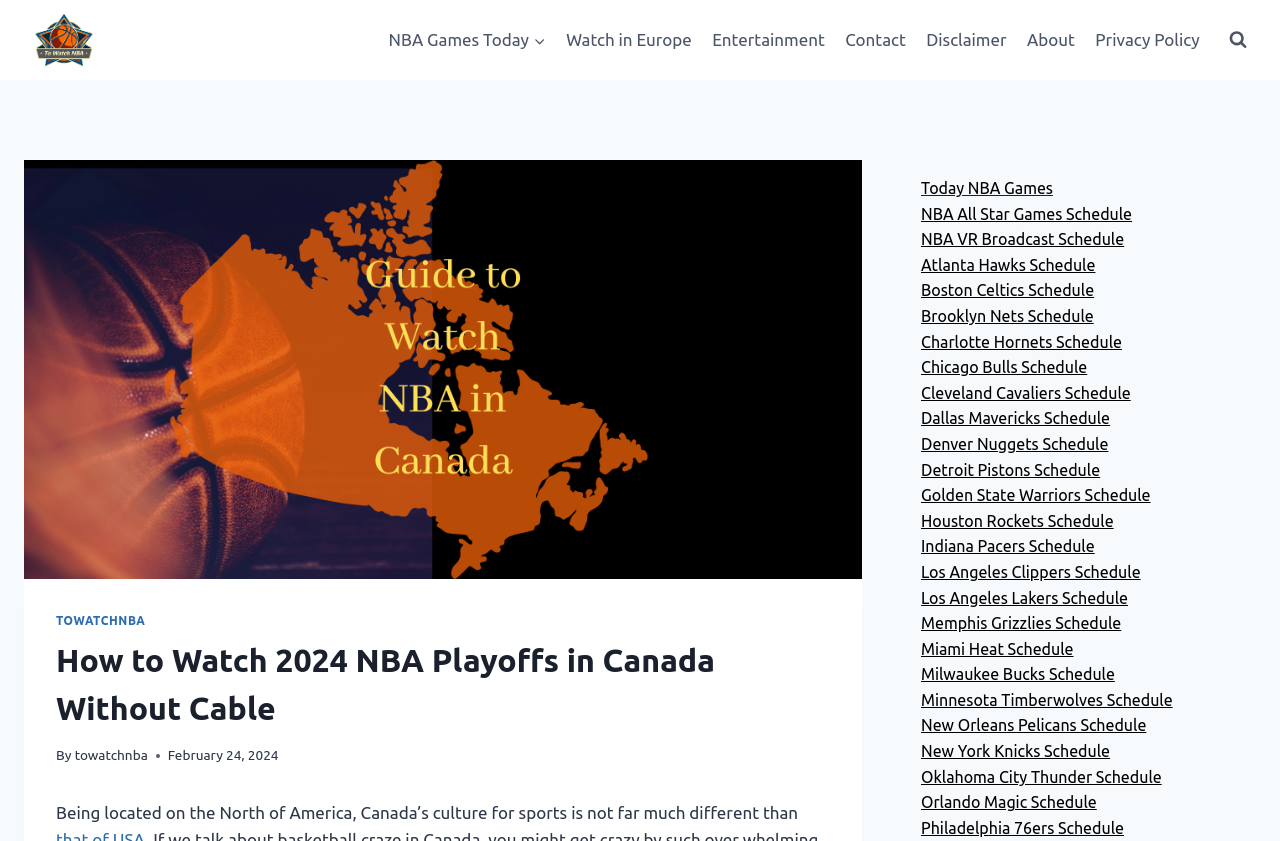Identify the coordinates of the bounding box for the element that must be clicked to accomplish the instruction: "Get IELTS frequently asked questions".

None